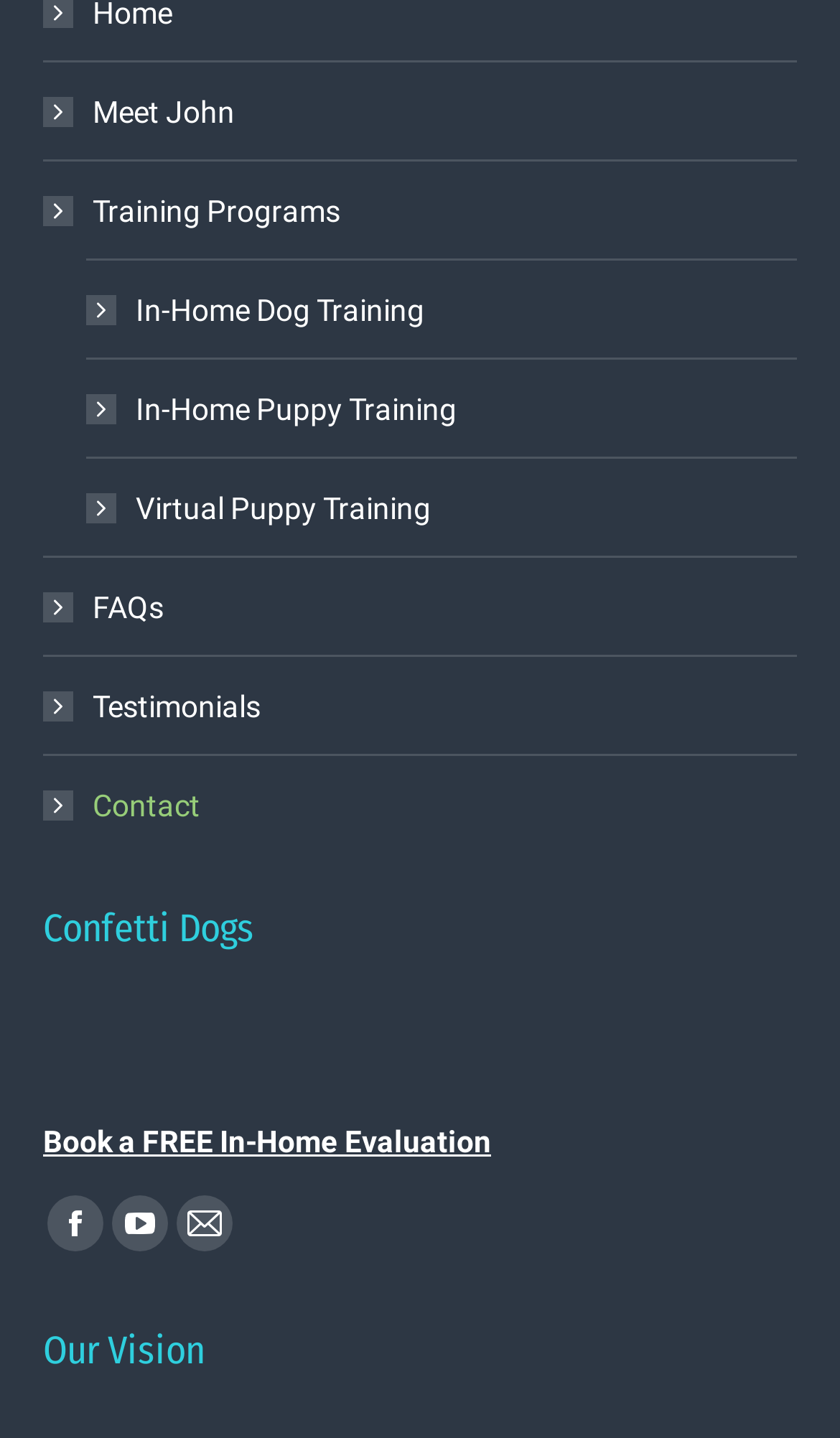Provide the bounding box coordinates for the UI element described in this sentence: "Training Programs". The coordinates should be four float values between 0 and 1, i.e., [left, top, right, bottom].

[0.051, 0.127, 0.405, 0.166]